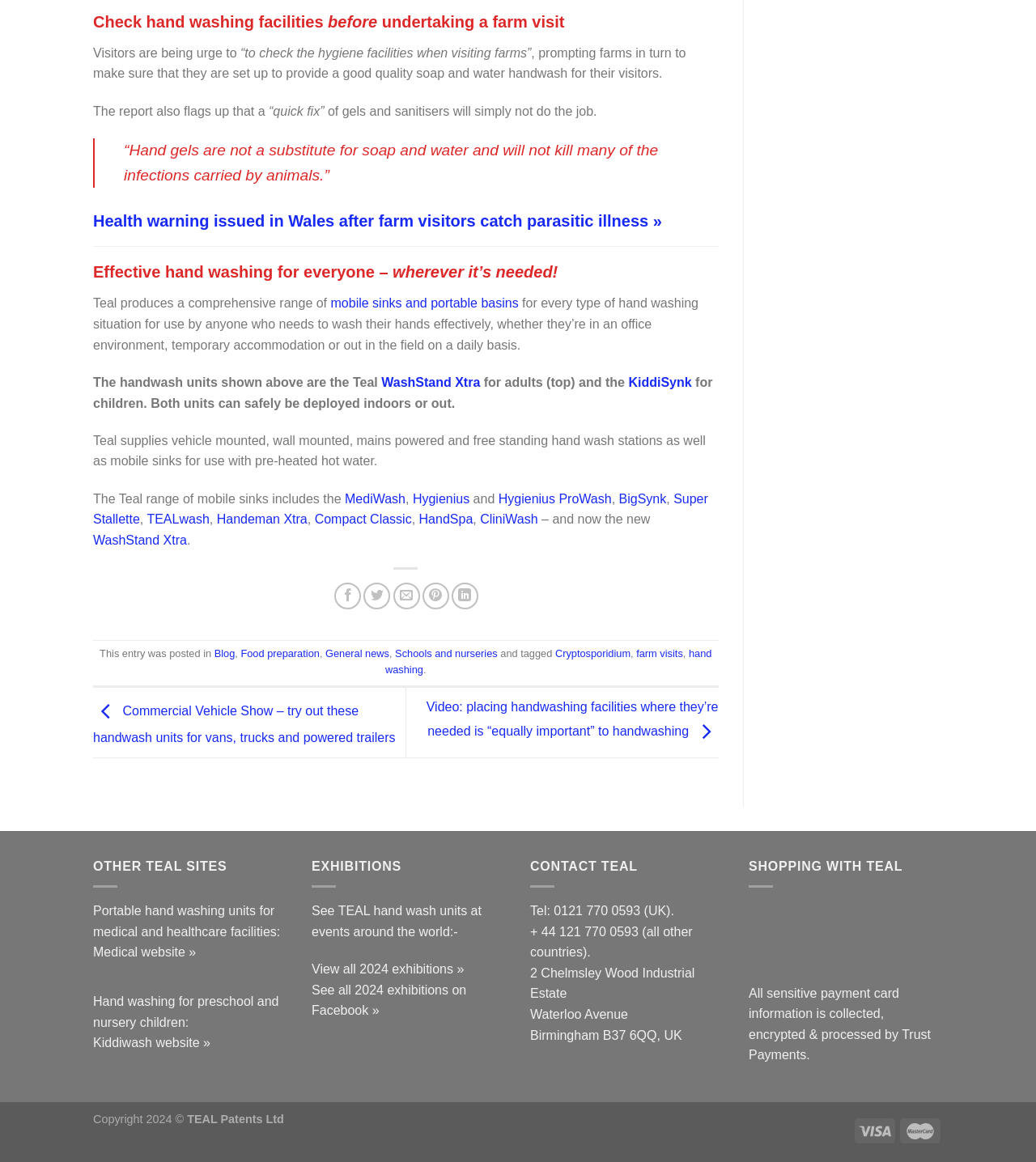Highlight the bounding box coordinates of the element you need to click to perform the following instruction: "Click on 'WashStand Xtra'."

[0.368, 0.323, 0.464, 0.335]